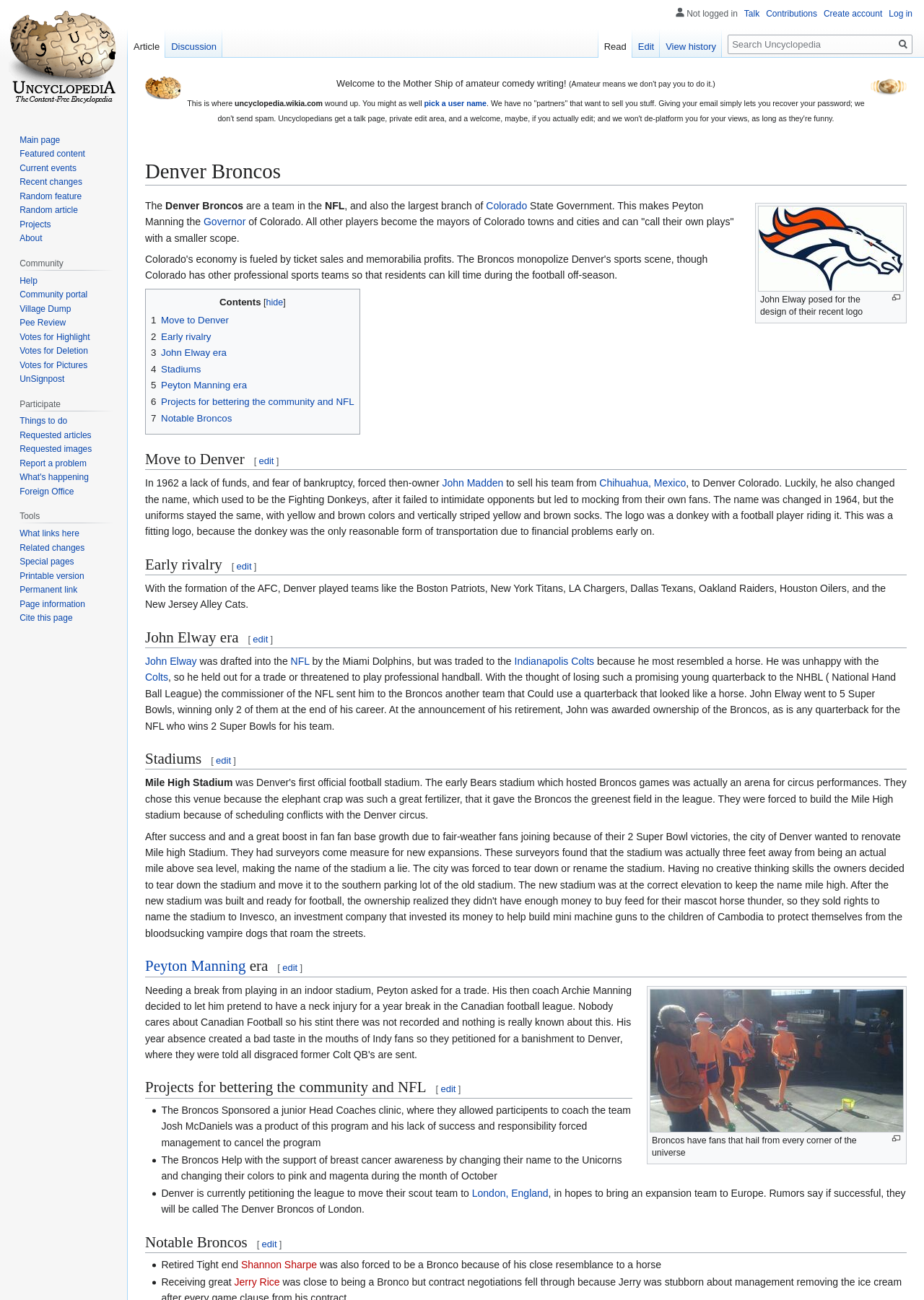Create an elaborate caption for the webpage.

The webpage is about the Denver Broncos, a team in the National Football League (NFL). At the top of the page, there are two images: a puzzle potato dry brush image and an UnNews logo potato image, both located on the top-right side of the page. Below these images, there is a welcome message and a brief introduction to Uncyclopedia, a content-free encyclopedia.

The main content of the page is divided into several sections, each with a heading. The first section is about the Denver Broncos, which includes a brief description of the team and its history. The text is scattered across the page, with some parts overlapping or closely positioned to each other.

To the left of the page, there is a navigation menu with links to different sections, including "Contents", "Move to Denver", "Early rivalry", "John Elway era", "Stadiums", "Peyton Manning era", "Projects for bettering the community and NFL", and "Notable Broncos". Each of these sections has a heading and a brief description or list of information related to the topic.

Throughout the page, there are several links to other pages or websites, including links to edit certain sections or to view images in a larger size. There are also several static text elements that provide additional information or context to the surrounding content.

At the bottom of the page, there is a section about notable Broncos, which includes a list of players or coaches with brief descriptions. The page also includes several images, including a logo of the Denver Broncos and an image of John Elway, a former quarterback of the team.